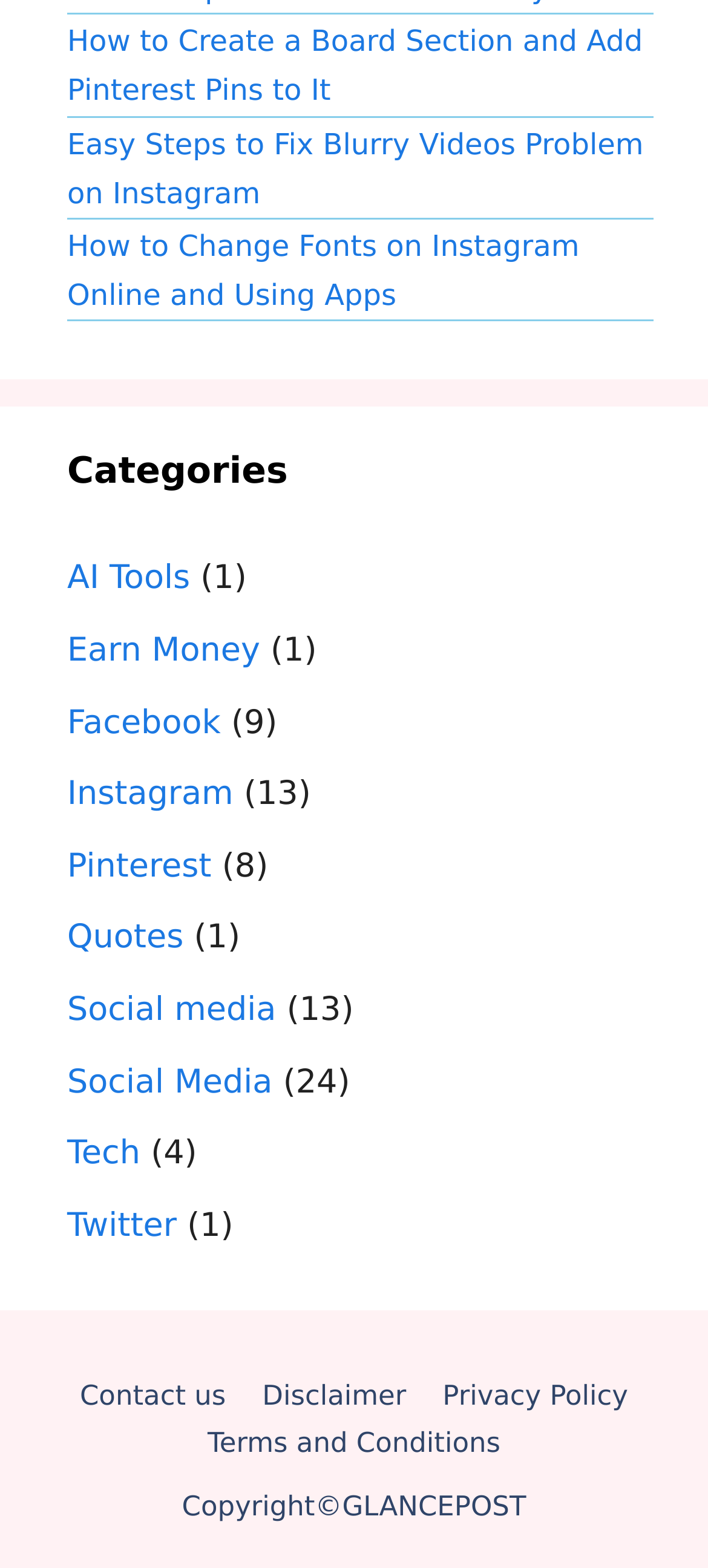Provide the bounding box coordinates for the area that should be clicked to complete the instruction: "Visit the Instagram page".

[0.095, 0.494, 0.33, 0.519]